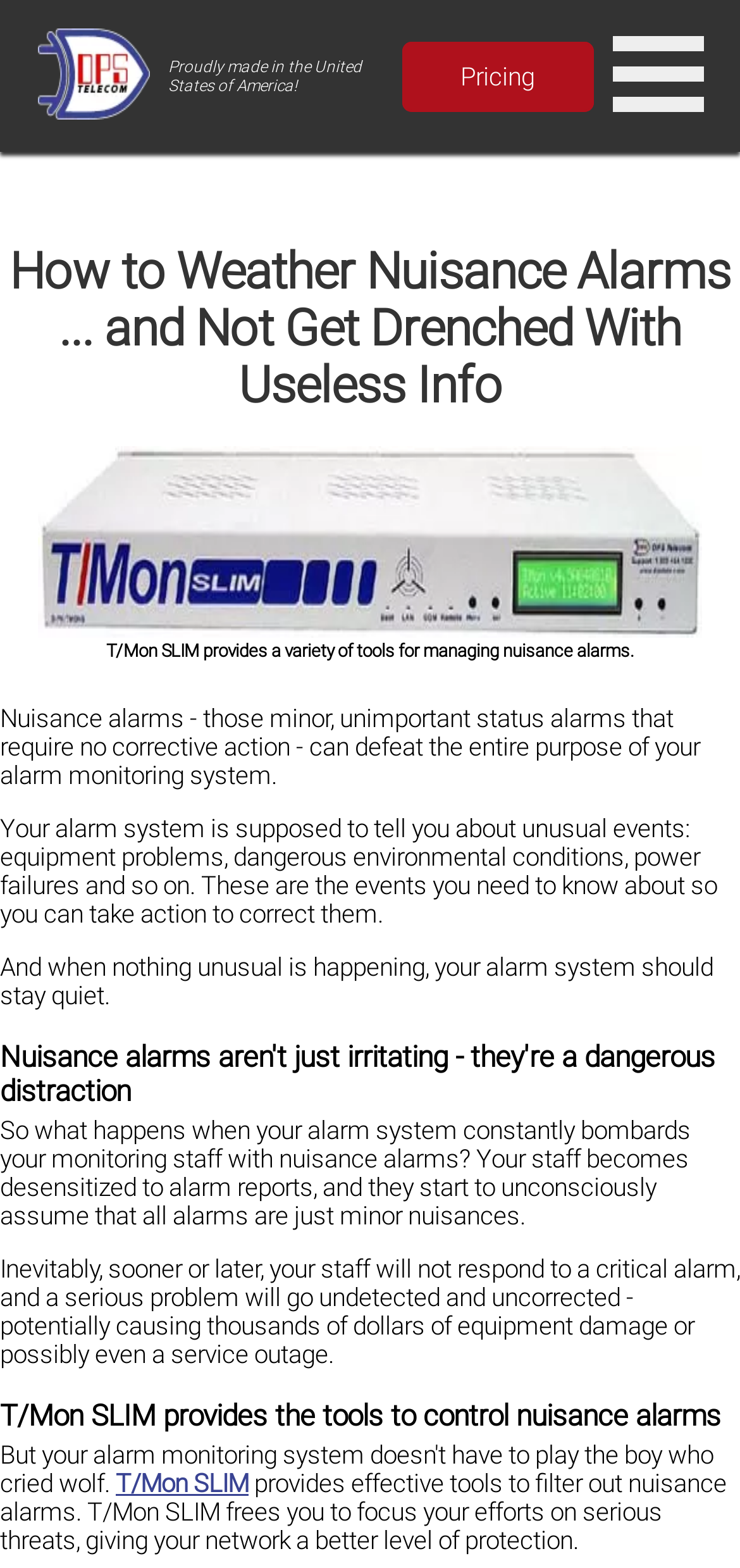Please analyze the image and give a detailed answer to the question:
What is the purpose of the T/Mon SLIM system?

By reading the text on the webpage, I found that the T/Mon SLIM system provides effective tools to filter out nuisance alarms, allowing users to focus on serious threats. This suggests that the primary purpose of the T/Mon SLIM system is to filter nuisance alarms.